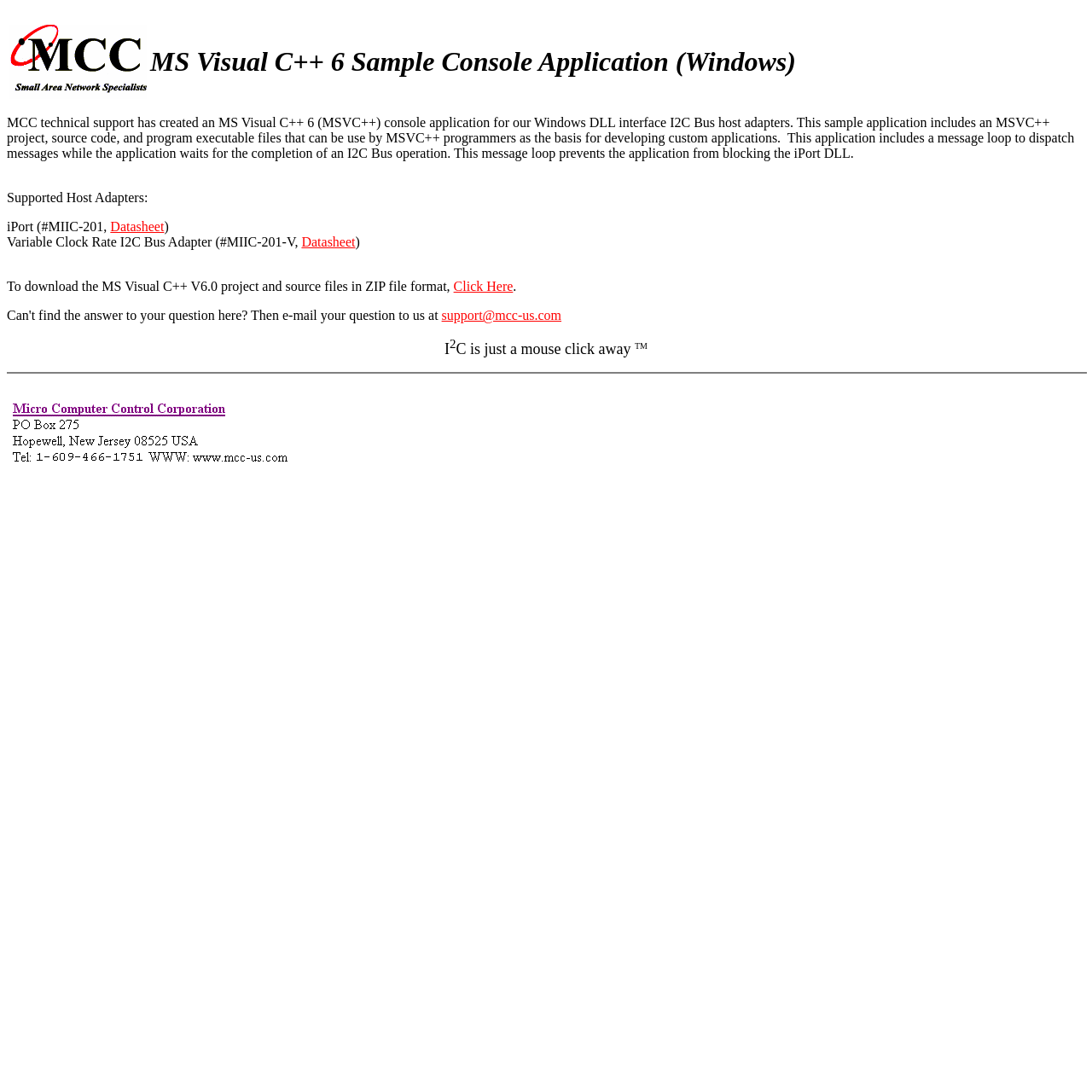Give a detailed account of the webpage's layout and content.

The webpage is about an MS Visual C++ 6 Sample Console Application for Windows, specifically designed for MCC technical support's Windows DLL interface I2C Bus host adapters. 

At the top, there is a small image on the left, accompanied by the title "MS Visual C++ 6 Sample Console Application (Windows)" on the right. 

Below the title, there is a paragraph of text that explains the purpose of the sample application, which includes an MSVC++ project, source code, and program executable files. This application features a message loop to dispatch messages while the application waits for the completion of an I2C Bus operation.

Following the paragraph, there is a section that lists the supported host adapters, including iPort (#MIIC-201) and Variable Clock Rate I2C Bus Adapter (#MIIC-201-V), each with a link to their datasheets.

Next, there is a section that provides a download link for the MS Visual C++ V6.0 project and source files in ZIP file format, labeled as "Click Here". 

On the same line, there is an email address "support@mcc-us.com" and a superscript "2" next to it. 

To the right of the email address, there is a sentence "C is just a mouse click away" with a superscript "TM" at the end.

Below this section, there is a horizontal separator line, followed by a link with an image on the left.